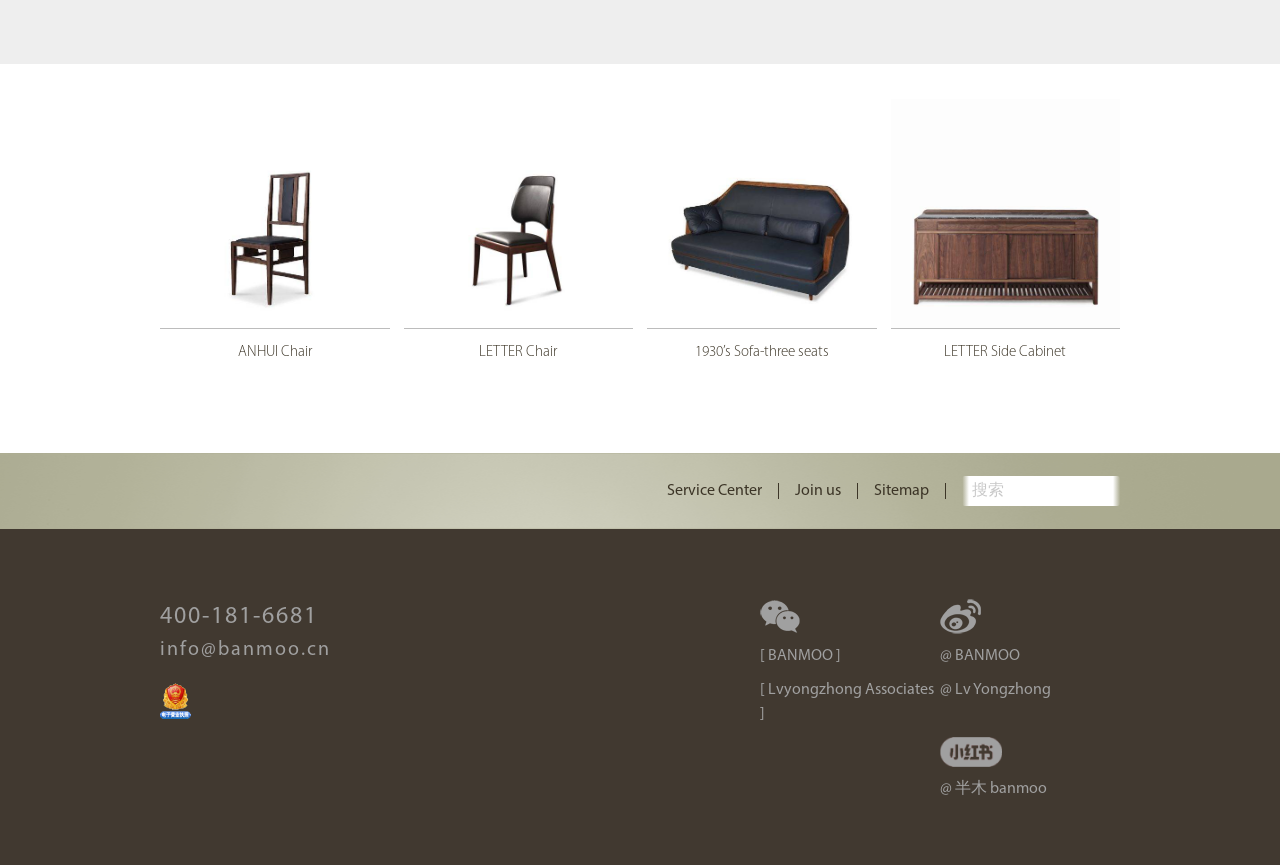How many links are there in the footer section?
Please respond to the question with a detailed and informative answer.

The footer section has links to 'Service Center', 'Join us', 'Sitemap', '[ BANMOO ]', and '[ Lvyongzhong Associates ]', which makes a total of 5 links.